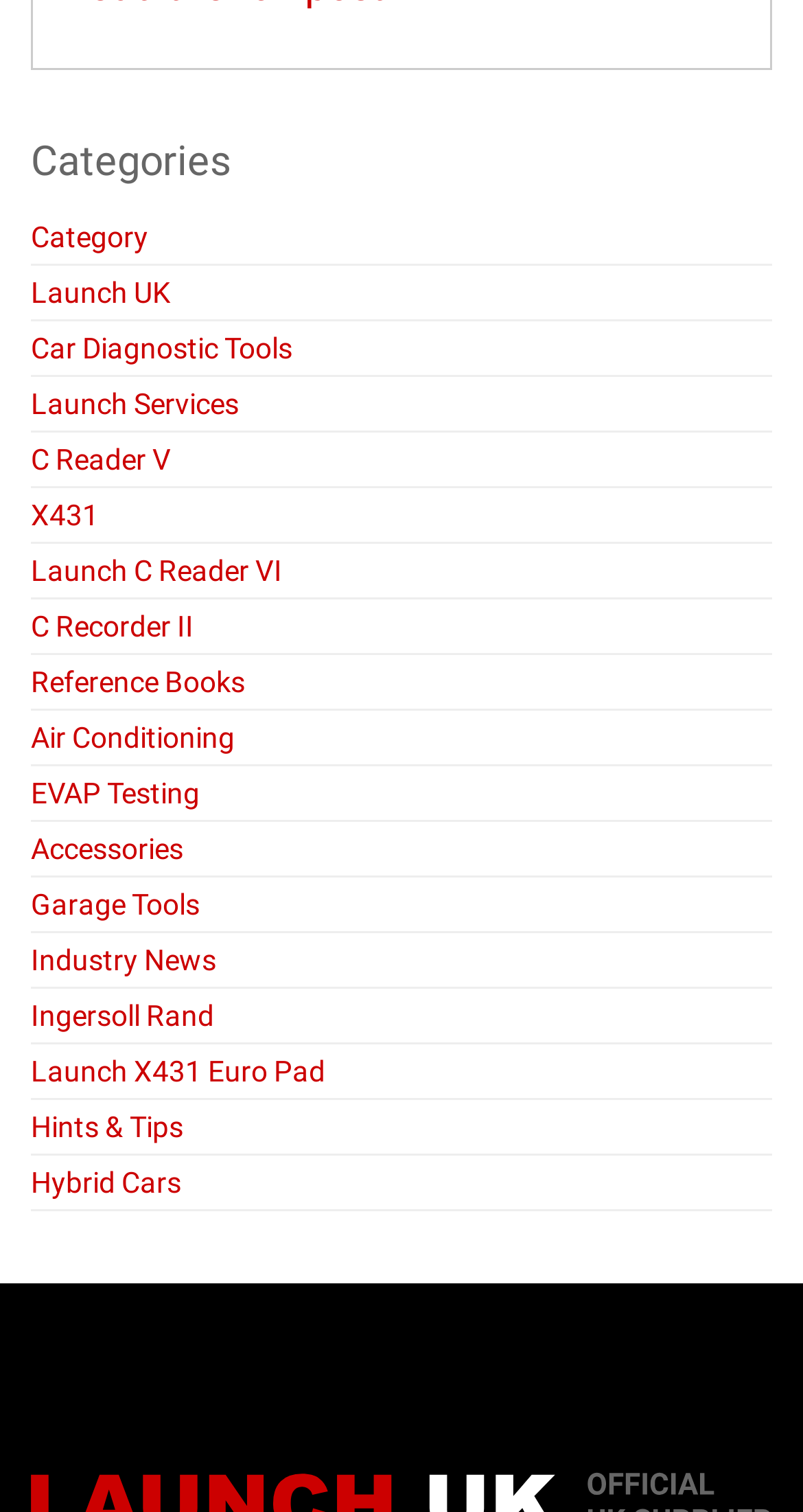Could you indicate the bounding box coordinates of the region to click in order to complete this instruction: "Click on Category".

[0.038, 0.139, 0.962, 0.176]